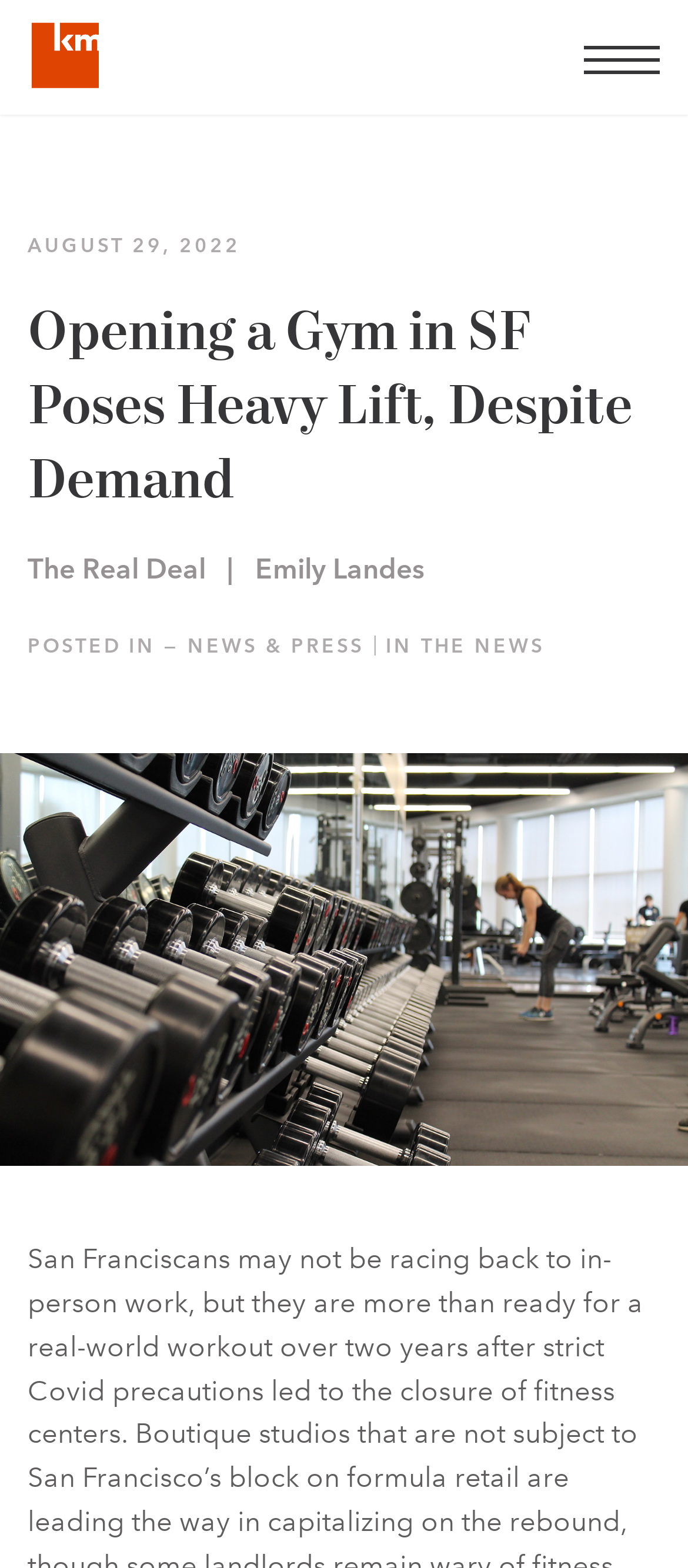Please answer the following question using a single word or phrase: 
What is the date of the article?

AUGUST 29, 2022